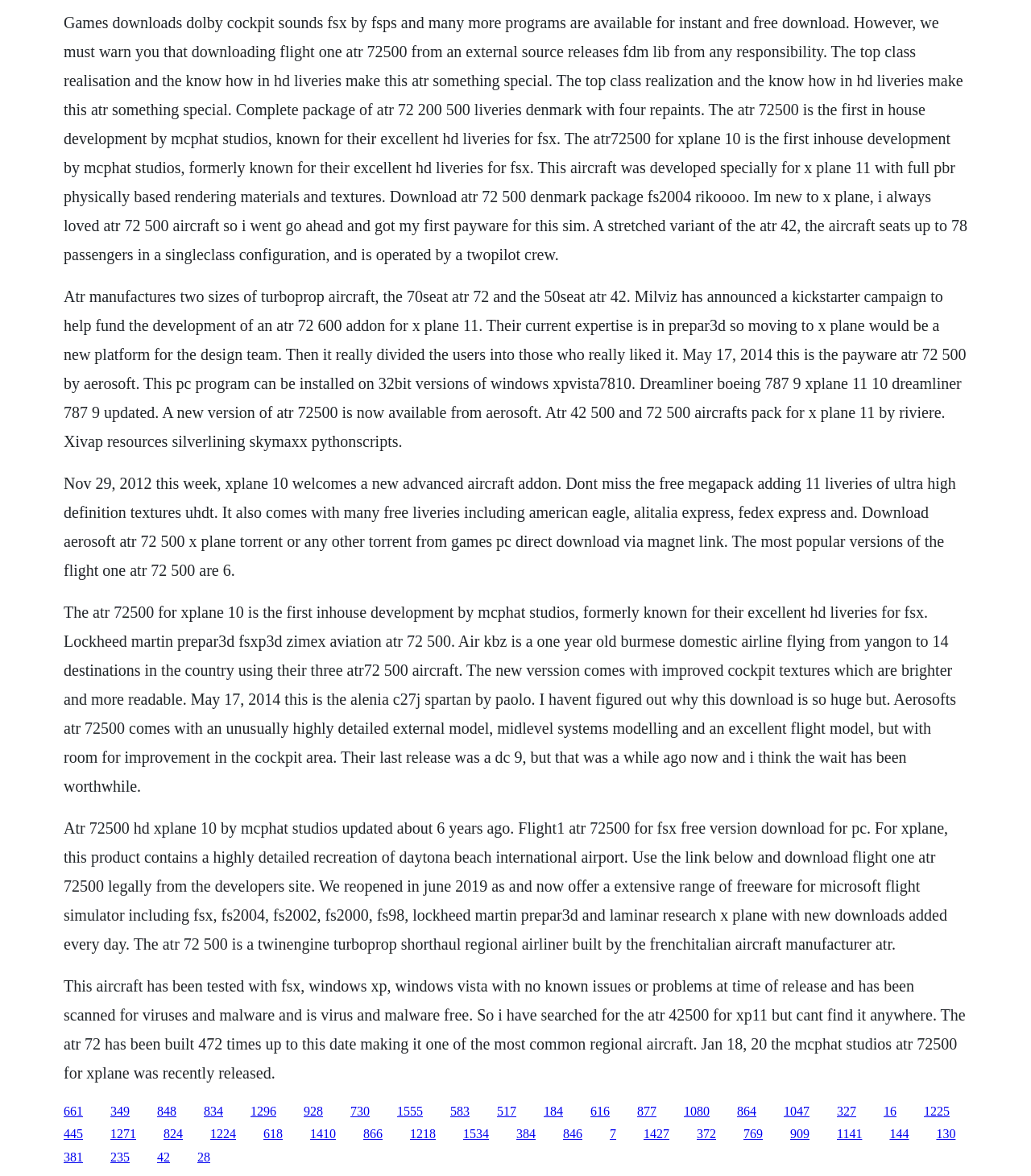Given the element description 1080, identify the bounding box coordinates for the UI element on the webpage screenshot. The format should be (top-left x, top-left y, bottom-right x, bottom-right y), with values between 0 and 1.

[0.663, 0.939, 0.688, 0.95]